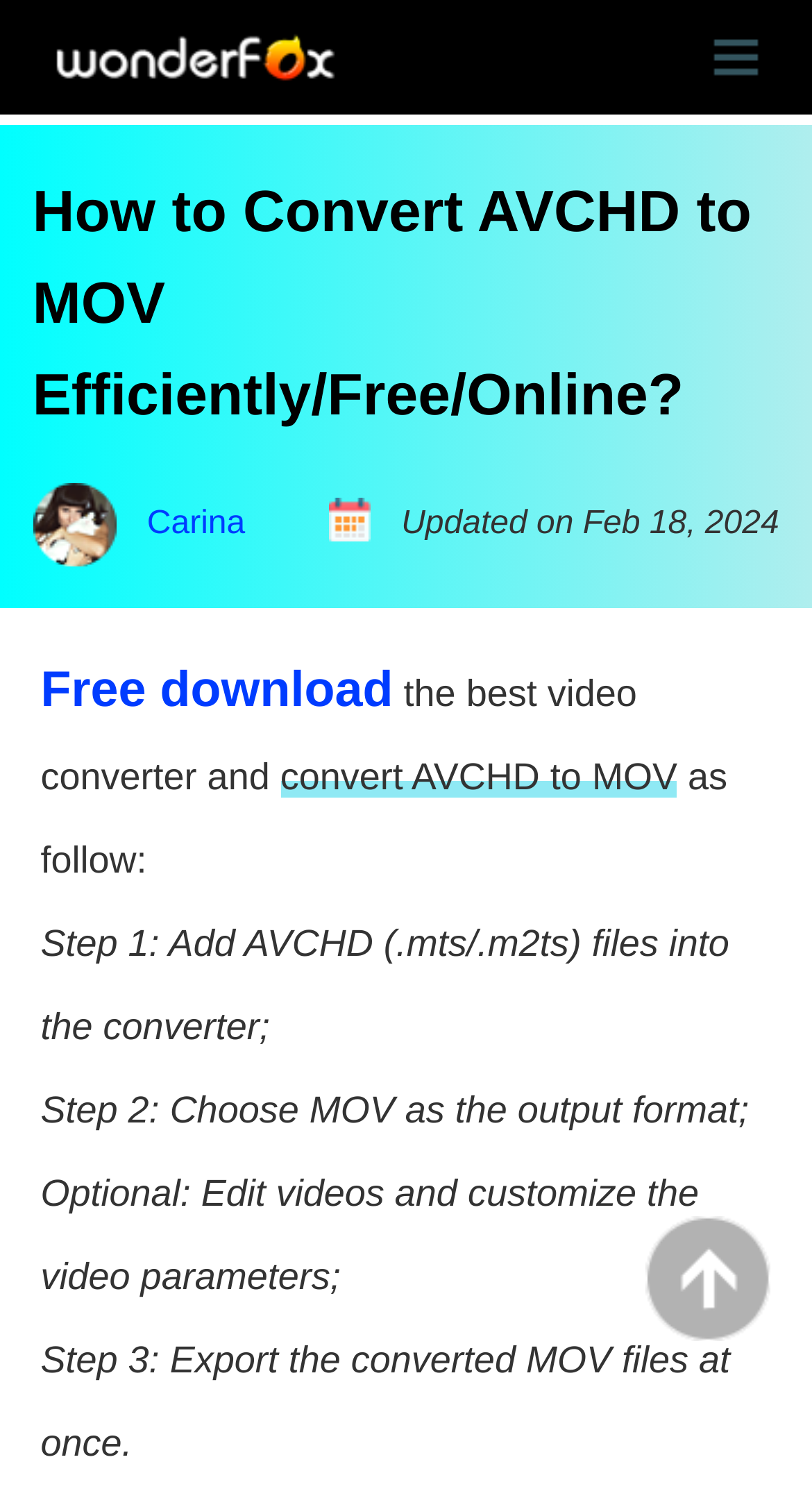How many steps are involved in the conversion process?
Could you answer the question with a detailed and thorough explanation?

The number of steps involved in the conversion process can be counted from the step-by-step instructions provided on the webpage, which are 'Step 1: Add AVCHD (.mts/.m2ts) files into the converter;', 'Step 2: Choose MOV as the output format;', and 'Step 3: Export the converted MOV files at once.'.